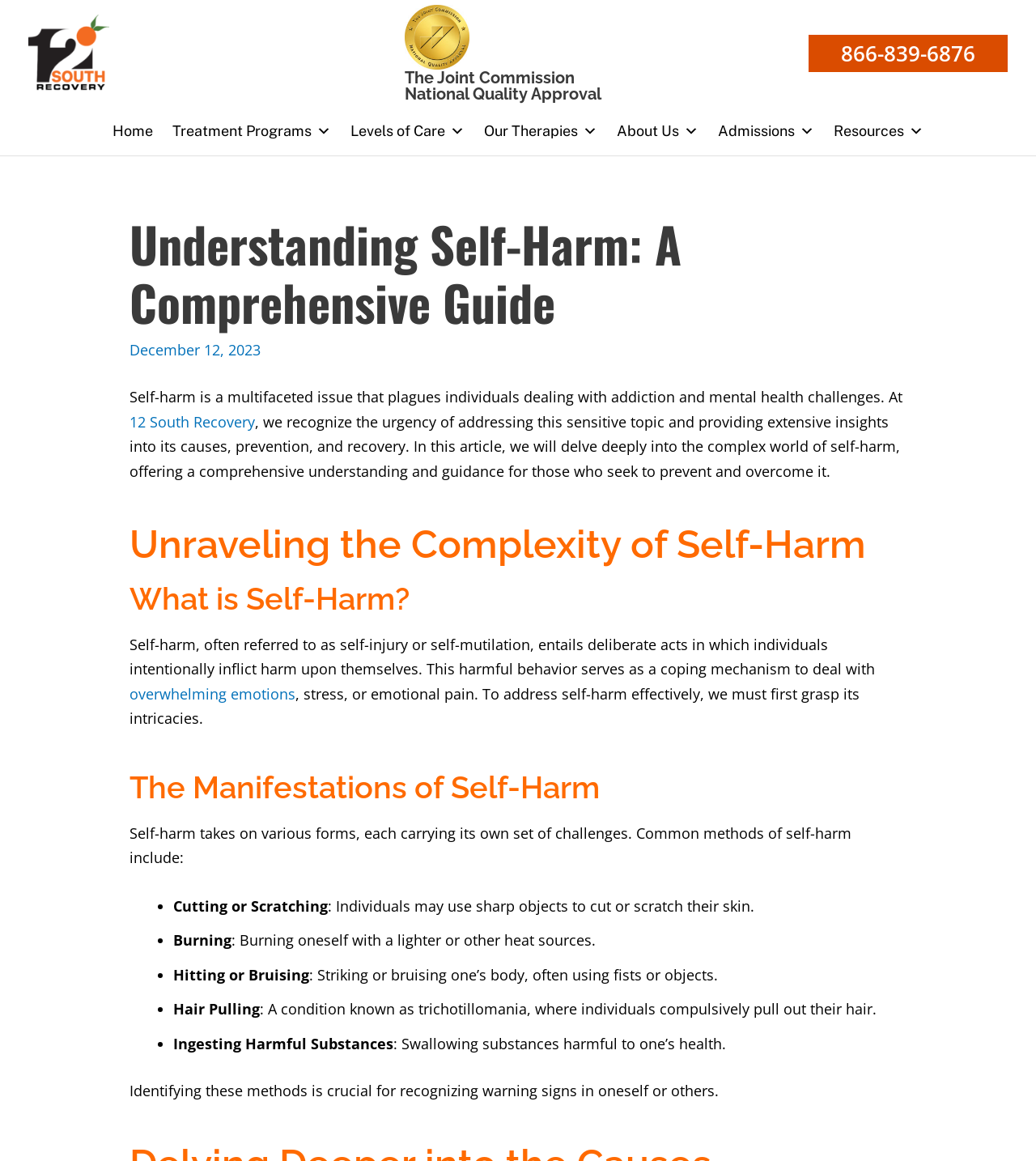Refer to the screenshot and give an in-depth answer to this question: What is trichotillomania?

Trichotillomania is a condition where individuals compulsively pull out their hair. This information can be found in the list of self-harm methods, specifically in the item that starts with 'Hair Pulling'.